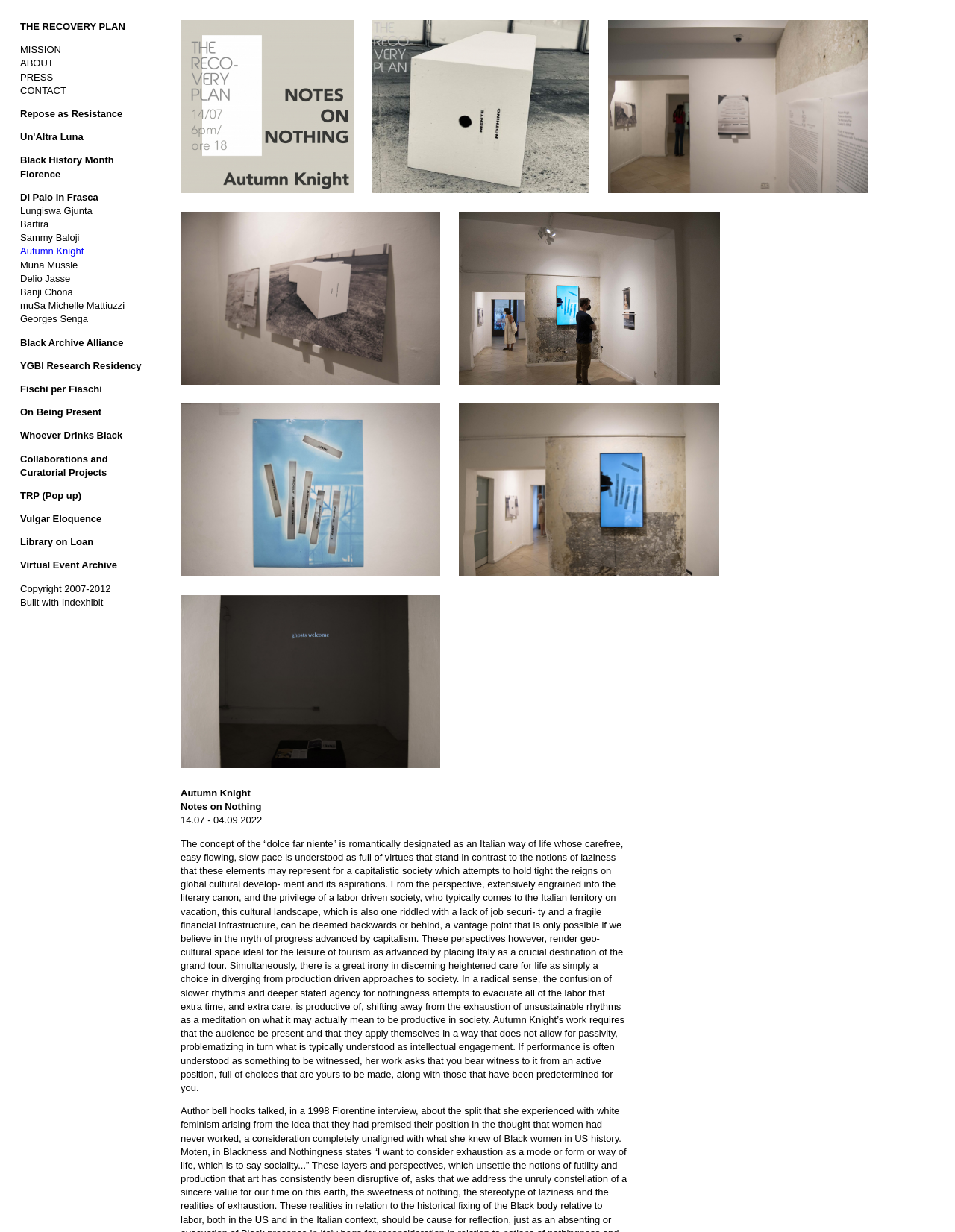What is the name of the artist mentioned in the text?
Refer to the image and give a detailed answer to the question.

The question is asking for the name of the artist mentioned in the text. By reading the text, we can see that the artist's name is Autumn Knight, who is mentioned in the context of their work requiring the audience to be present and active.